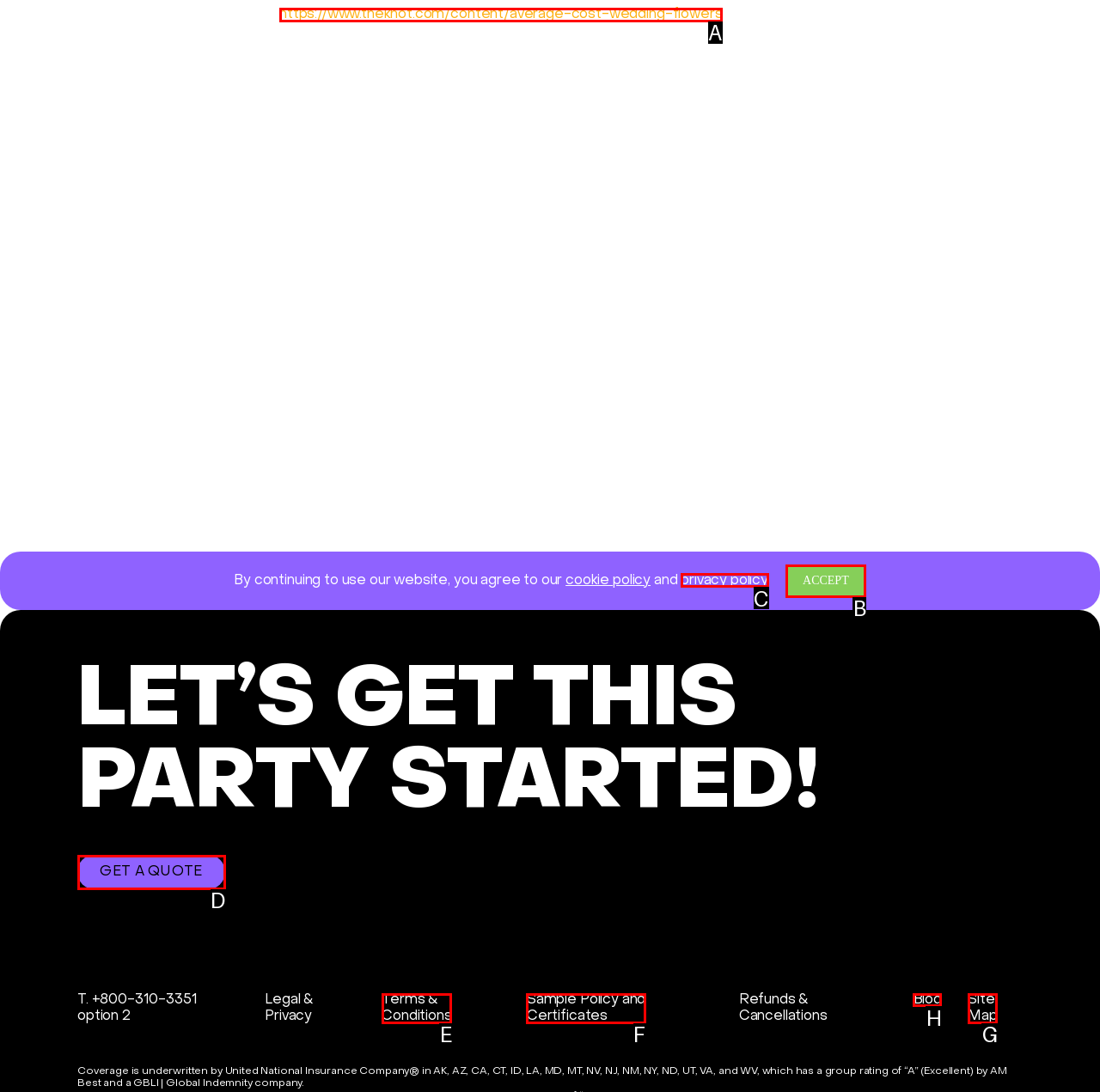For the task: Visit the blog, specify the letter of the option that should be clicked. Answer with the letter only.

H